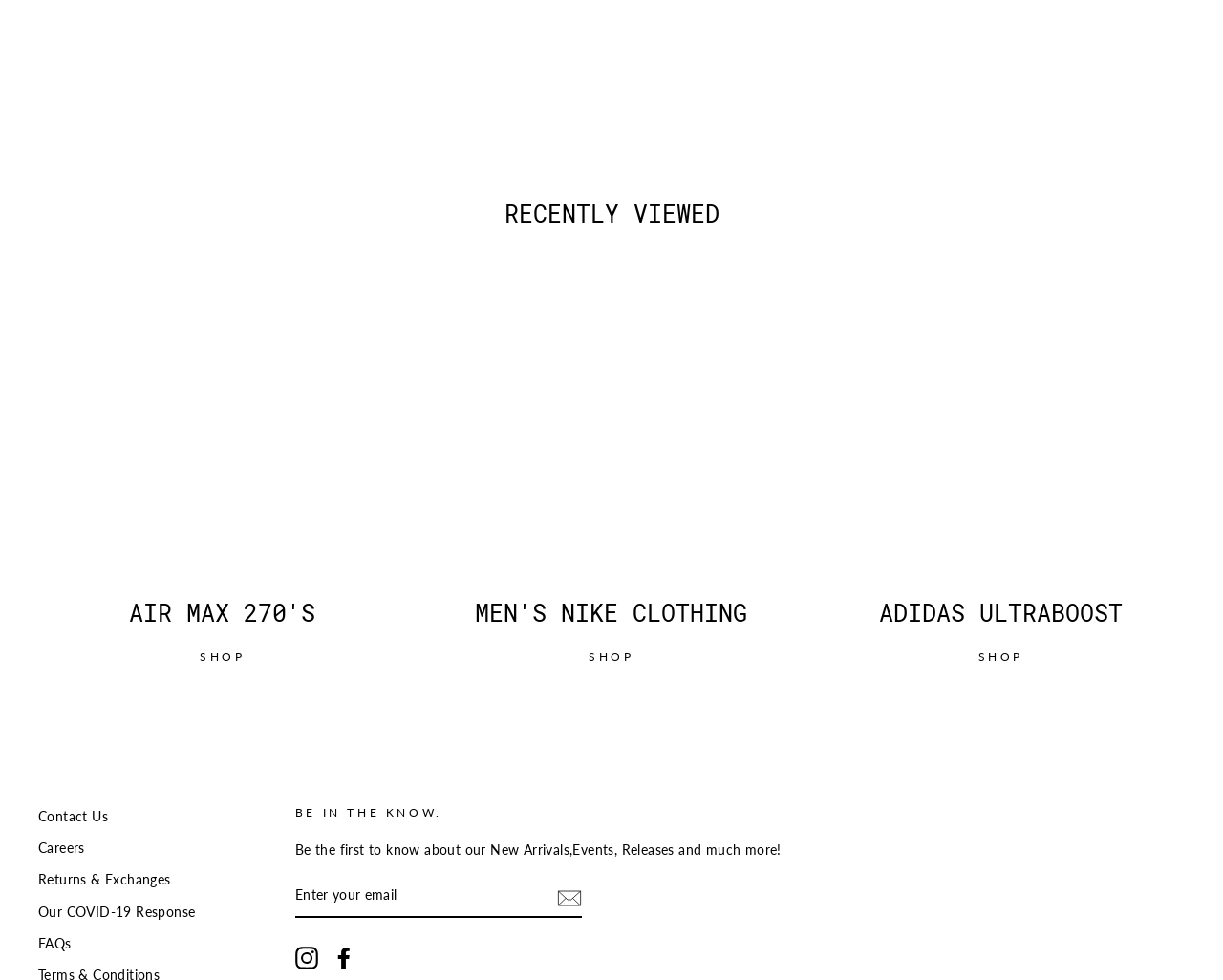Locate the bounding box coordinates of the UI element described by: "shop". Provide the coordinates as four float numbers between 0 and 1, formatted as [left, top, right, bottom].

[0.147, 0.653, 0.217, 0.687]